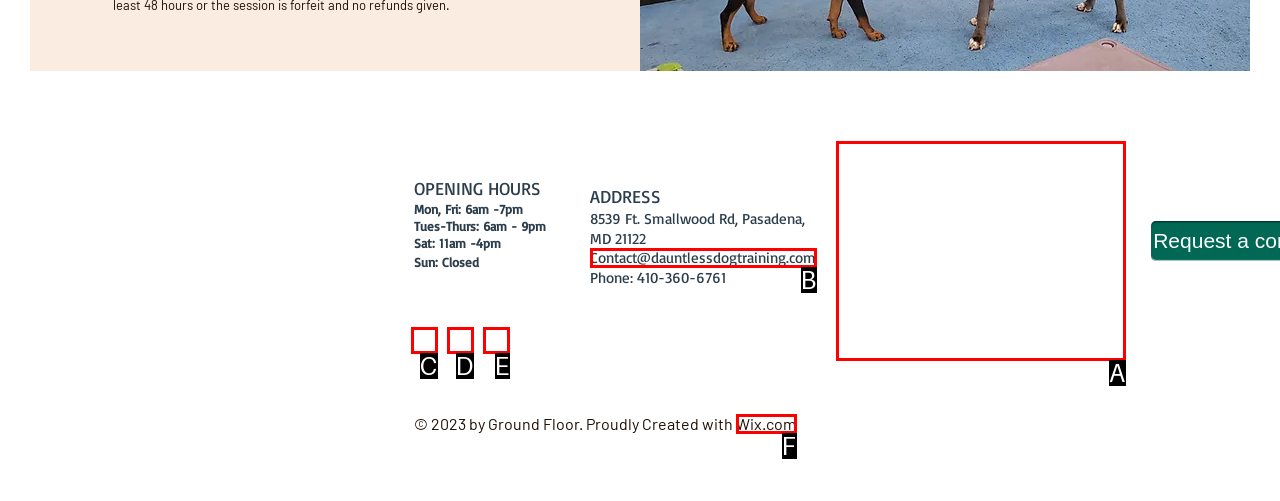From the given choices, determine which HTML element matches the description: aria-label="TikTok". Reply with the appropriate letter.

E